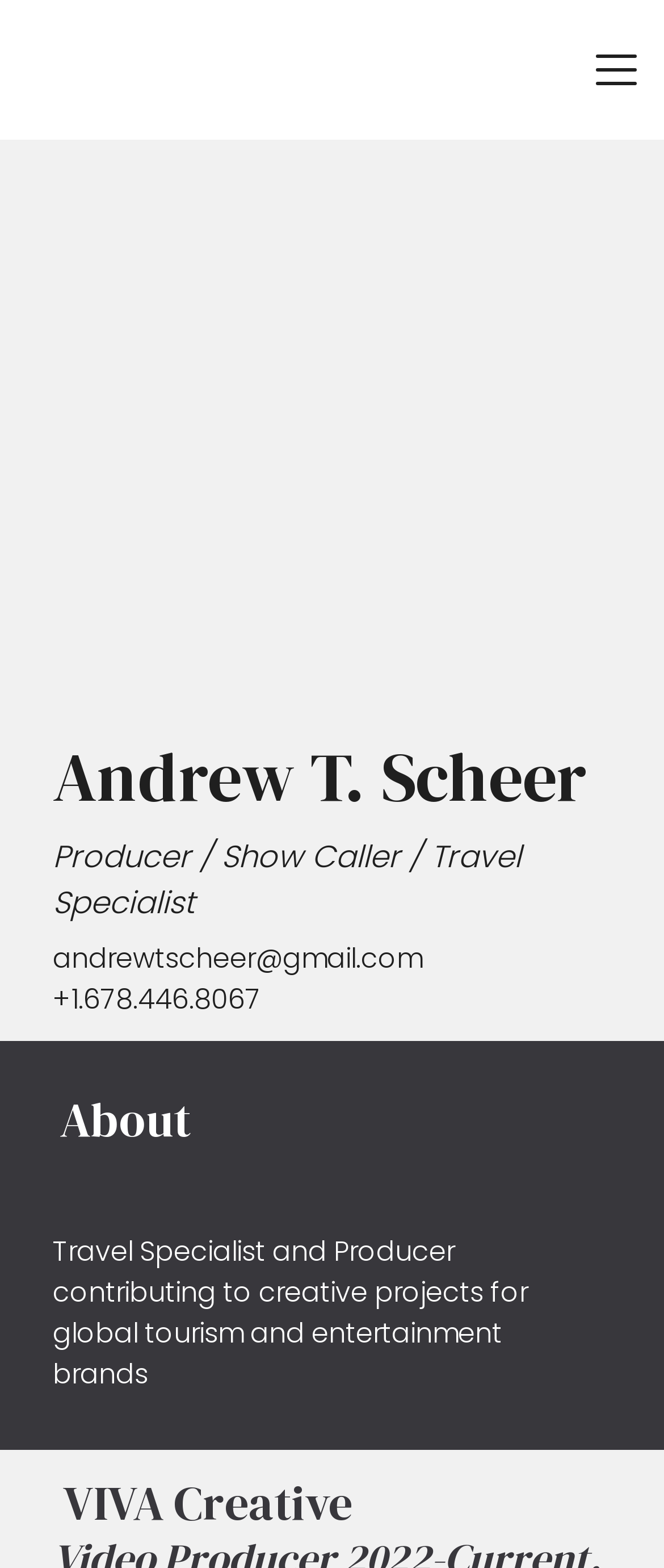What is Andrew T. Scheer's profession?
Using the details from the image, give an elaborate explanation to answer the question.

Based on the webpage, Andrew T. Scheer's profession is mentioned as Producer, Show Caller, and Travel Specialist, which is evident from the StaticText element 'Producer / Show Caller / Travel Specialist' and the heading 'Andrew T. Scheer'.